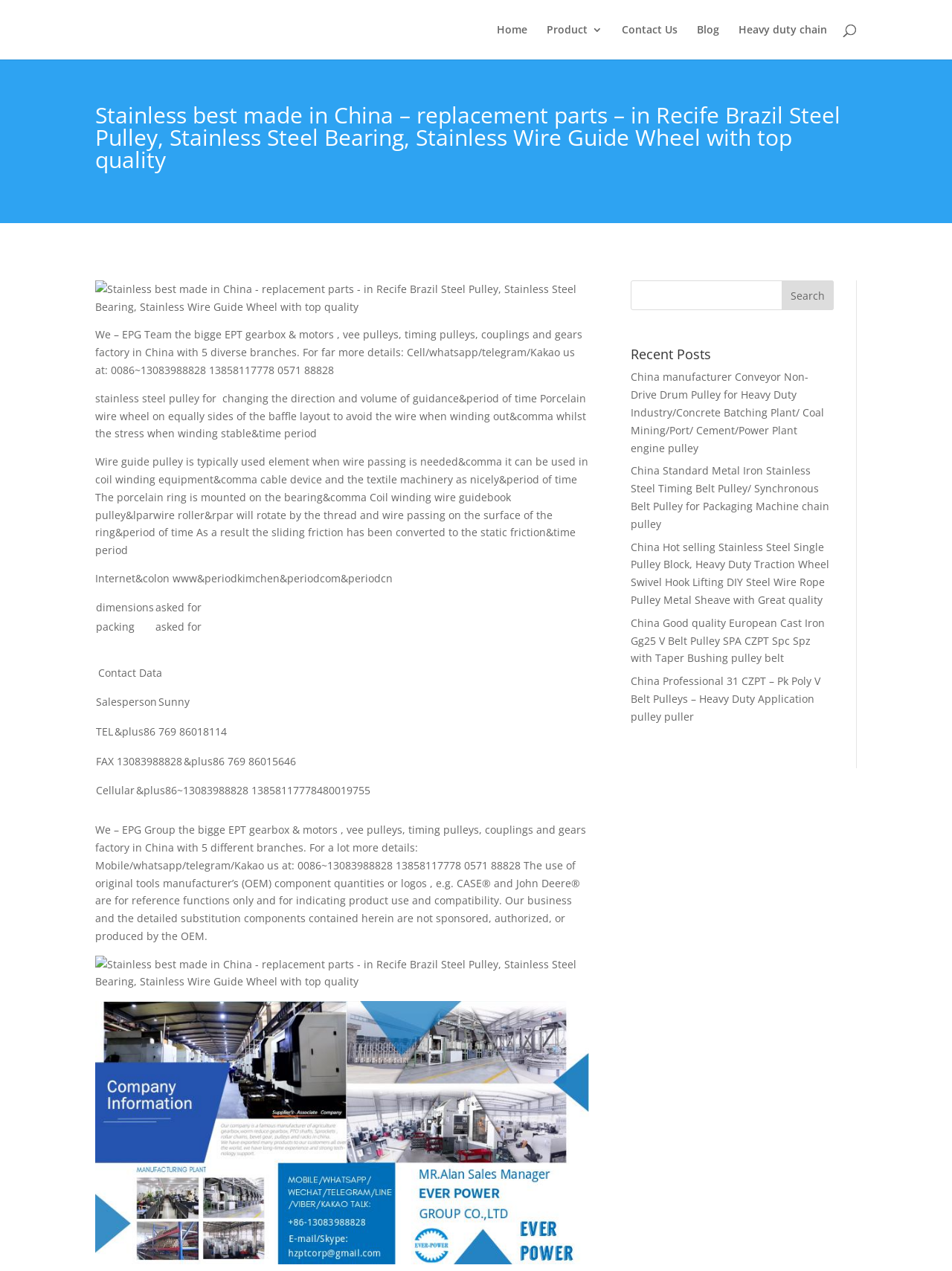Indicate the bounding box coordinates of the element that needs to be clicked to satisfy the following instruction: "Click on the 'China manufacturer Conveyor Non-Drive Drum Pulley for Heavy Duty Industry/Concrete Batching Plant/ Coal Mining/Port/ Cement/Power Plant engine pulley' link". The coordinates should be four float numbers between 0 and 1, i.e., [left, top, right, bottom].

[0.663, 0.291, 0.866, 0.358]